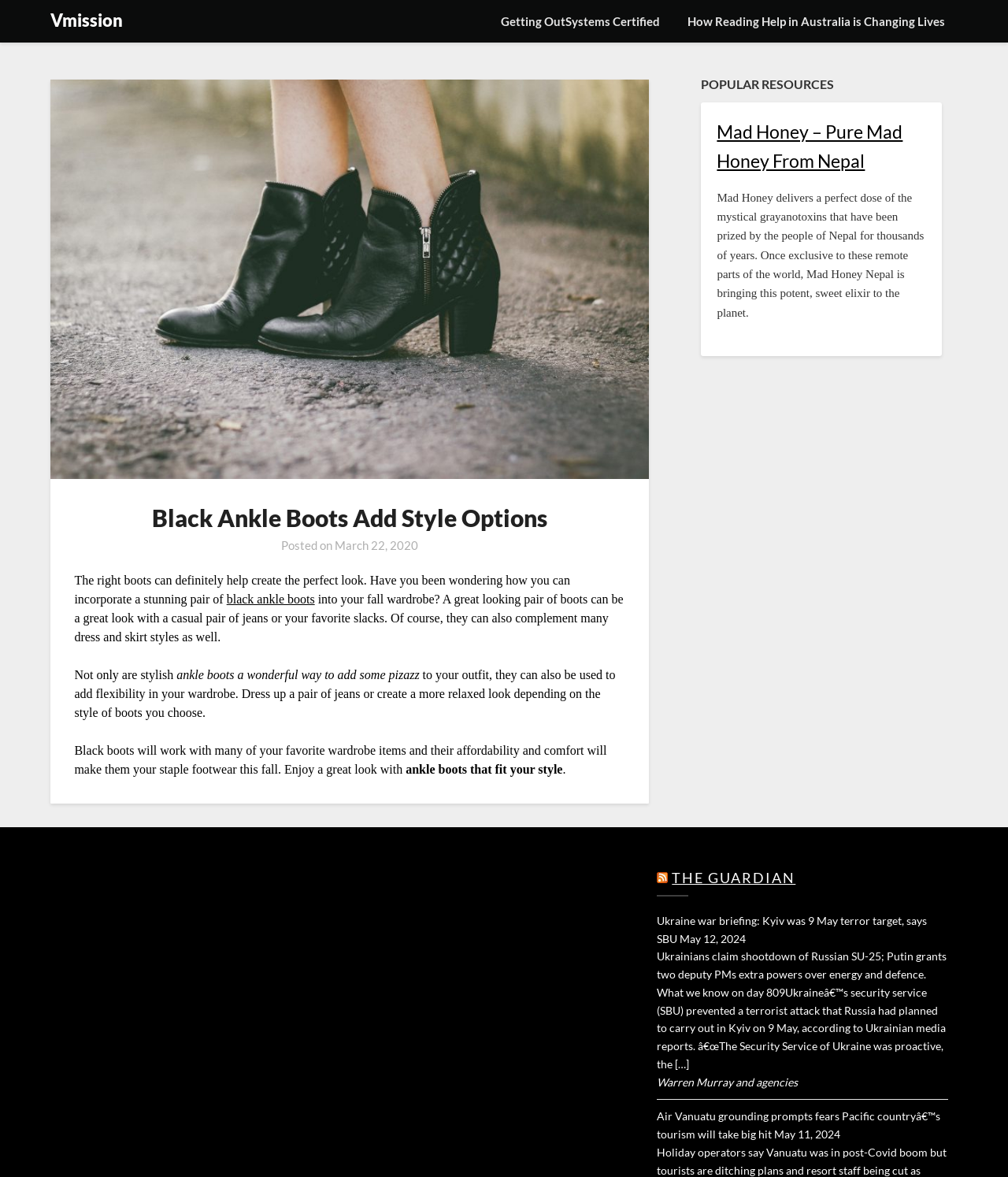Provide the bounding box coordinates for the UI element that is described as: "The Guardian".

[0.667, 0.738, 0.789, 0.753]